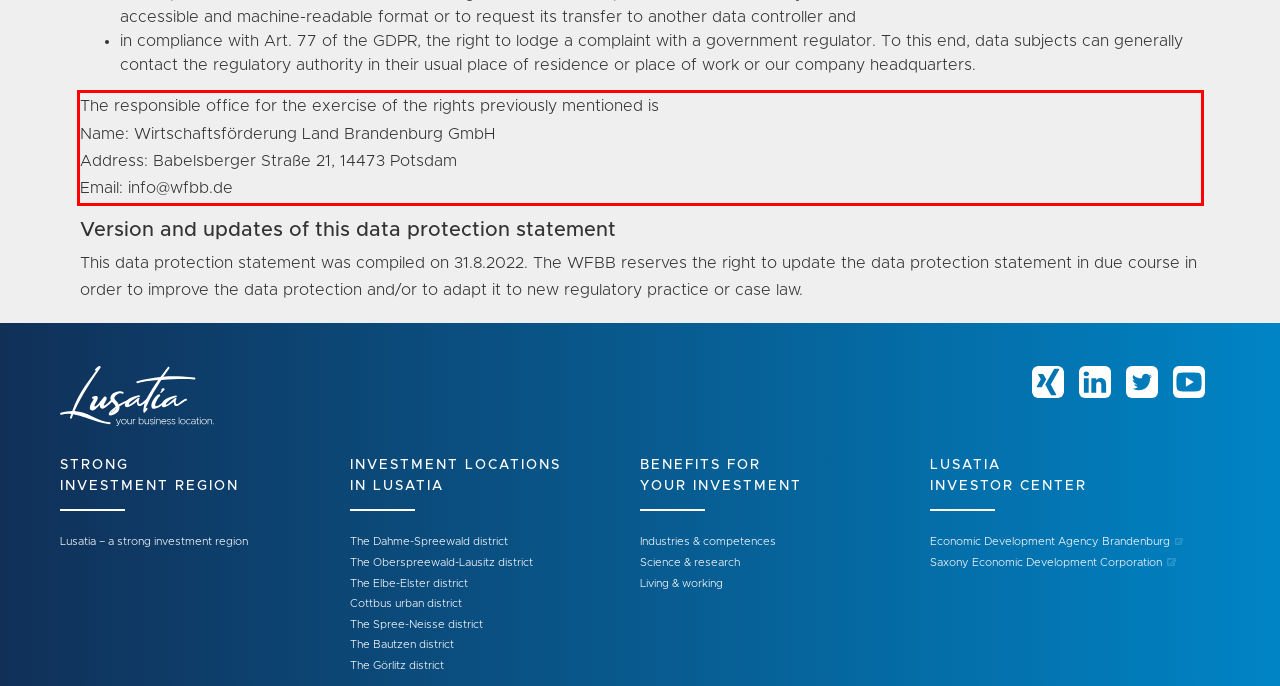Look at the webpage screenshot and recognize the text inside the red bounding box.

The responsible office for the exercise of the rights previously mentioned is Name: Wirtschaftsförderung Land Brandenburg GmbH Address: Babelsberger Straße 21, 14473 Potsdam Email: info@wfbb.de